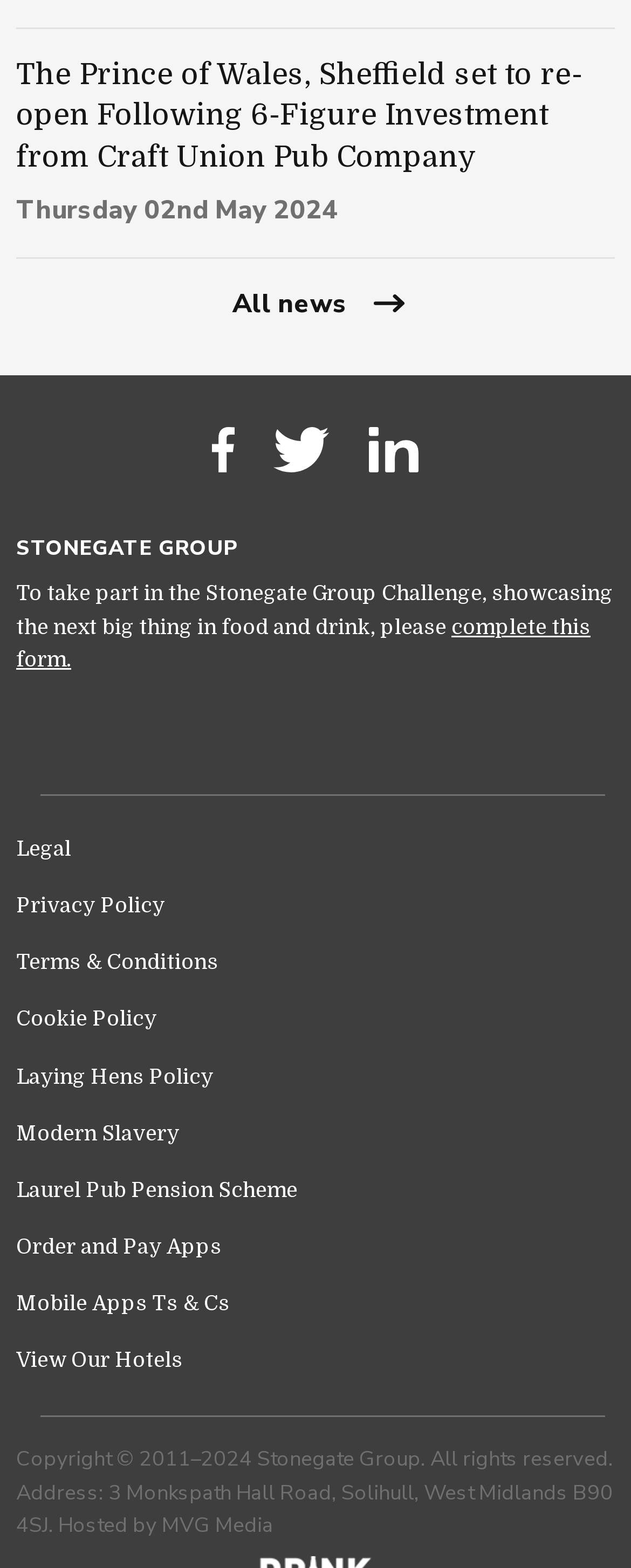How many separators are on the webpage? From the image, respond with a single word or brief phrase.

2